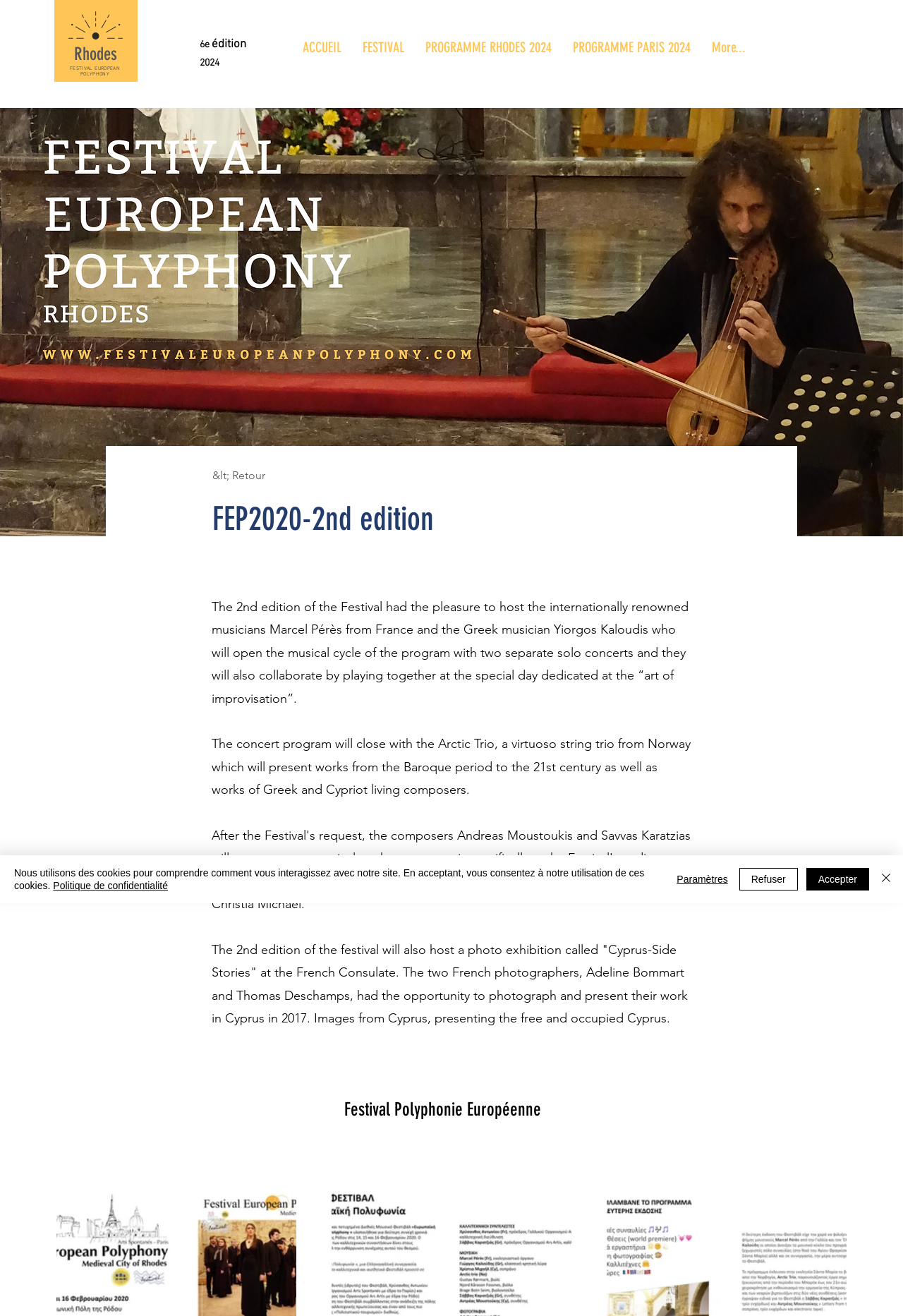Produce a meticulous description of the webpage.

The webpage is about the Festival Rhodes, specifically the 2nd edition of the Festival European Polyphony (FEP2020). At the top left corner, there is a festival logo, accompanied by the text "Rhodes" and links to "FESTIVAL EUROPEAN" and "POLYPHONY". 

Below these elements, there is a navigation menu labeled "Site" that spans across the top of the page, containing links to "ACCUEIL", "FESTIVAL", "PROGRAMME RHODES 2024", "PROGRAMME PARIS 2024", and "More...". 

To the right of the navigation menu, there is a heading that reads "6e édition 2024". Below this heading, there is a link to return to a previous page, followed by a heading that reads "FEP2020-2nd edition". 

The main content of the page is divided into three sections. The first section describes the festival's program, mentioning two solo concerts by renowned musicians Marcel Pérès and Yiorgos Kaloudis, as well as a special day dedicated to the "art of improvisation". 

The second section describes the closing concert of the program, featuring the Arctic Trio, a virtuoso string trio from Norway. 

The third section describes a photo exhibition called "Cyprus-Side Stories" that will be held at the French Consulate, featuring the work of two French photographers, Adeline Bommart and Thomas Deschamps. 

At the bottom of the page, there is a heading that reads "Festival Polyphonie Européenne". 

Finally, there is a cookie policy alert at the bottom of the page, which informs users that the site uses cookies and provides links to the privacy policy and options to accept, refuse, or customize cookie settings.